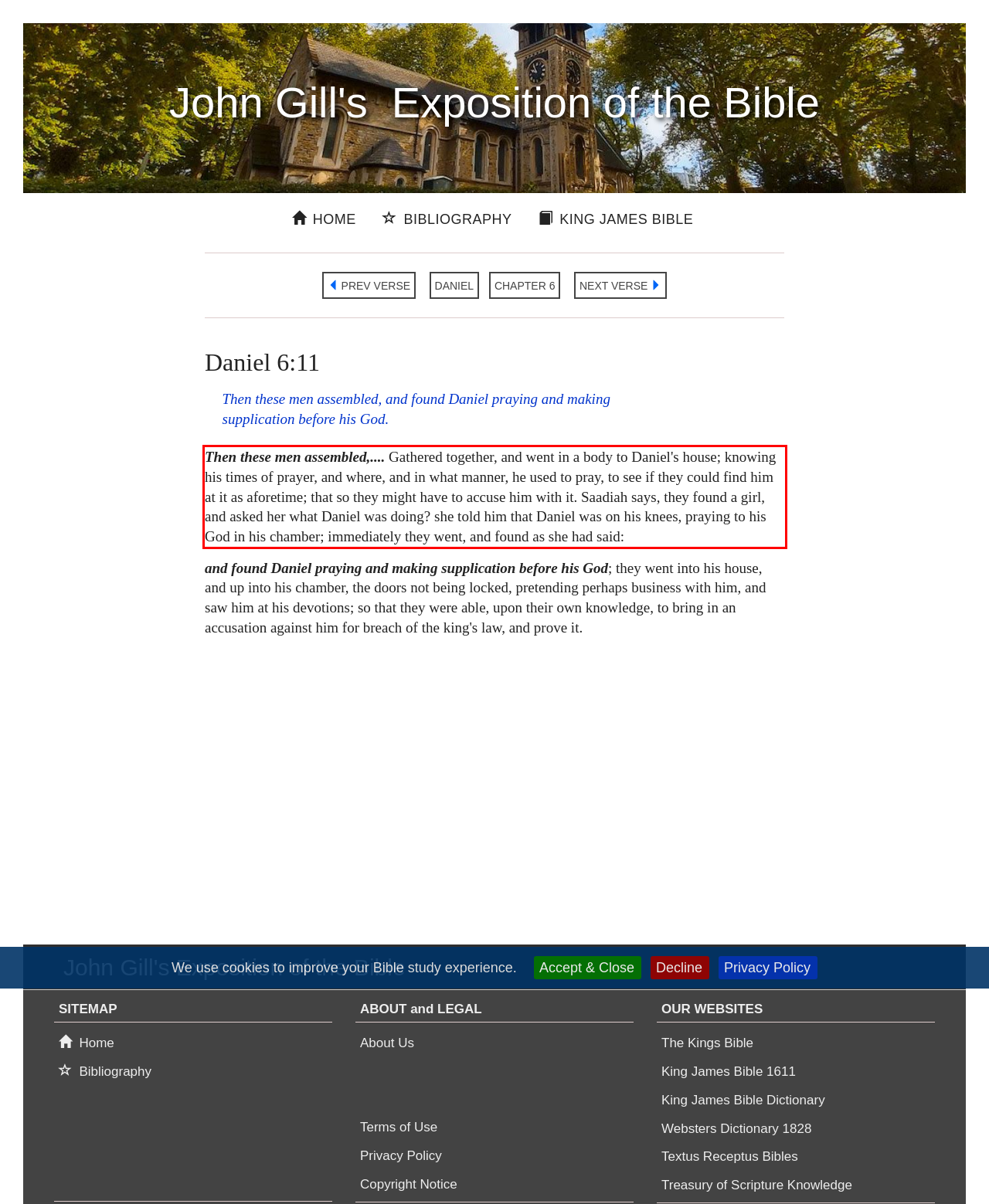Analyze the webpage screenshot and use OCR to recognize the text content in the red bounding box.

Then these men assembled,.... Gathered together, and went in a body to Daniel's house; knowing his times of prayer, and where, and in what manner, he used to pray, to see if they could find him at it as aforetime; that so they might have to accuse him with it. Saadiah says, they found a girl, and asked her what Daniel was doing? she told him that Daniel was on his knees, praying to his God in his chamber; immediately they went, and found as she had said: